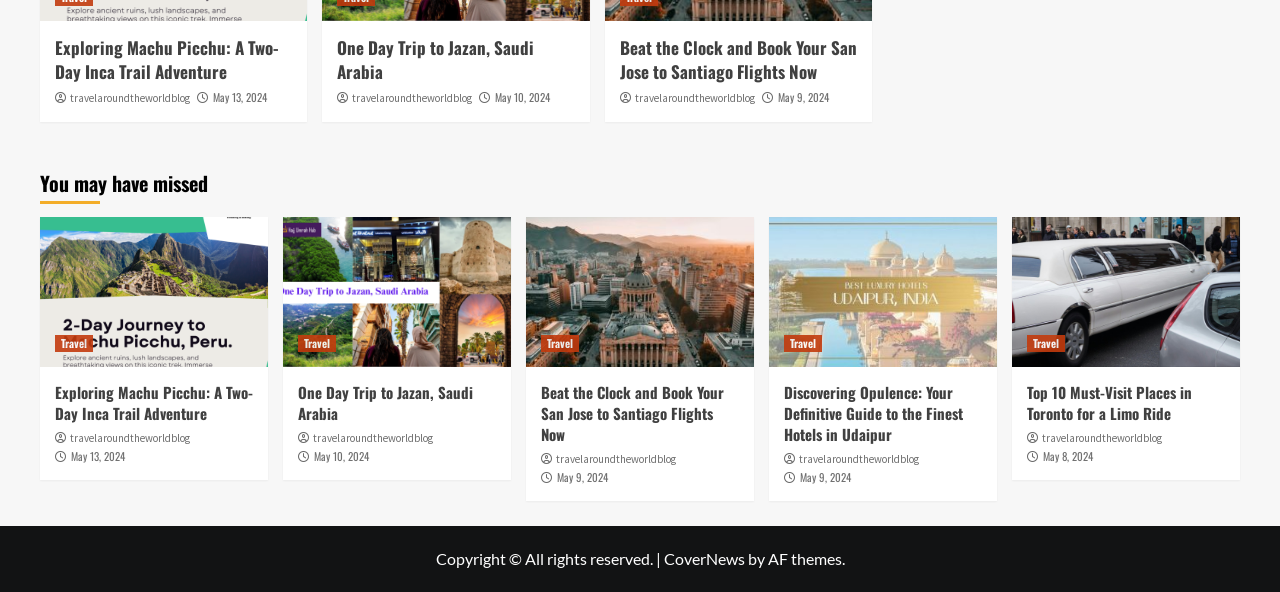What is the topic of the first article?
Examine the webpage screenshot and provide an in-depth answer to the question.

The first article's heading is 'Exploring Machu Picchu: A Two-Day Inca Trail Adventure', which suggests that the topic of the article is Machu Picchu.